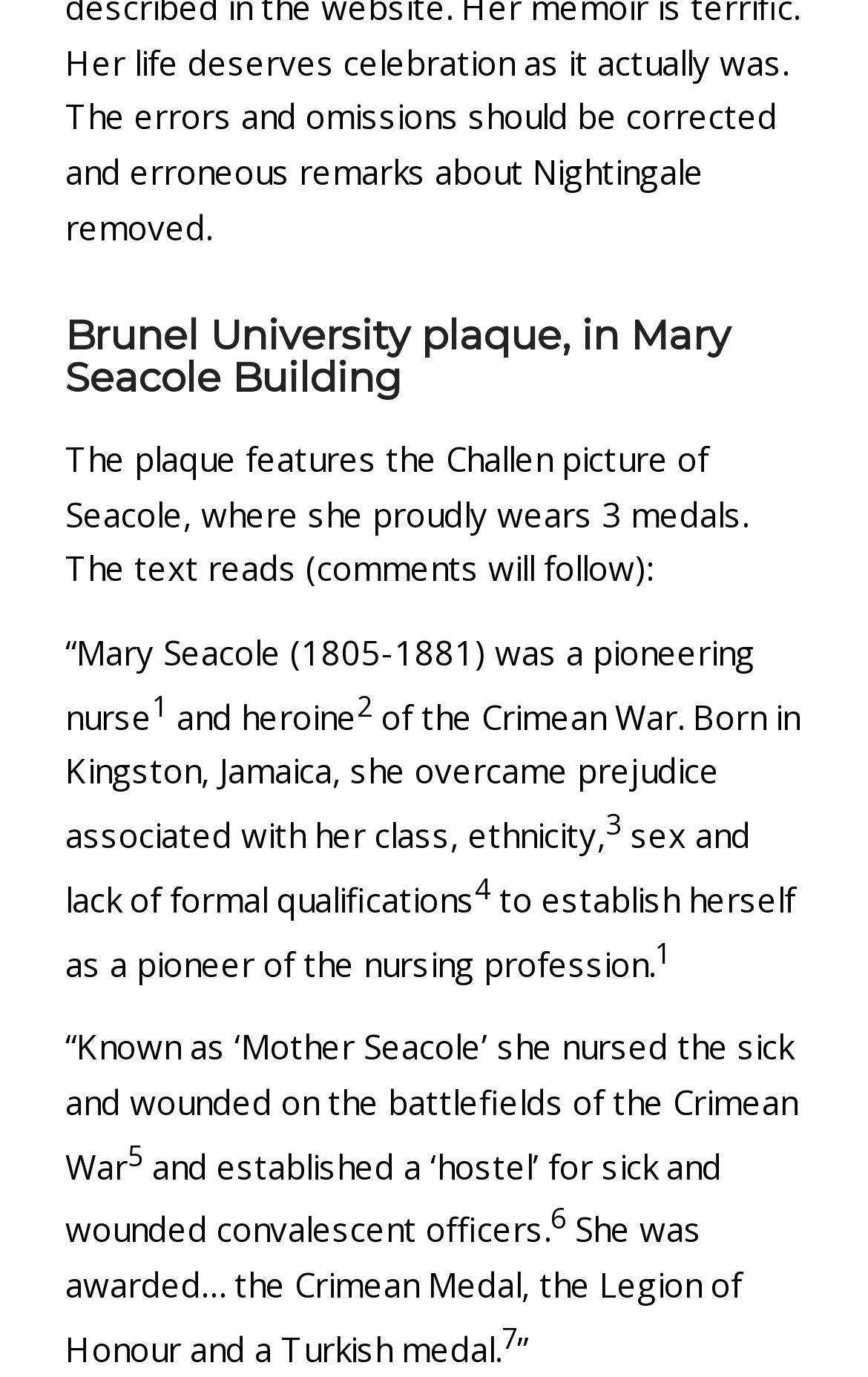Provide a brief response to the question using a single word or phrase: 
What is Mary Seacole's birth year?

1805